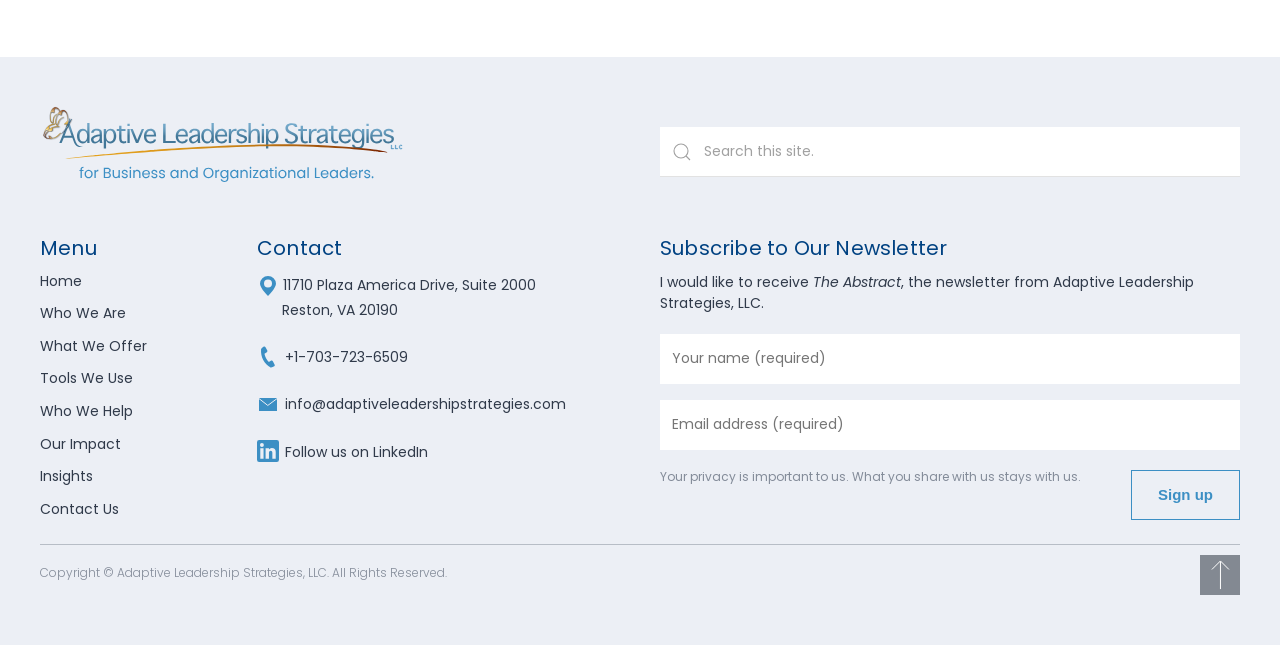Look at the image and write a detailed answer to the question: 
What is the address of the company?

The company address can be found in the middle of the webpage, under the 'Contact' section, where it is written as '11710 Plaza America Drive, Suite 2000 Reston, VA 20190'.